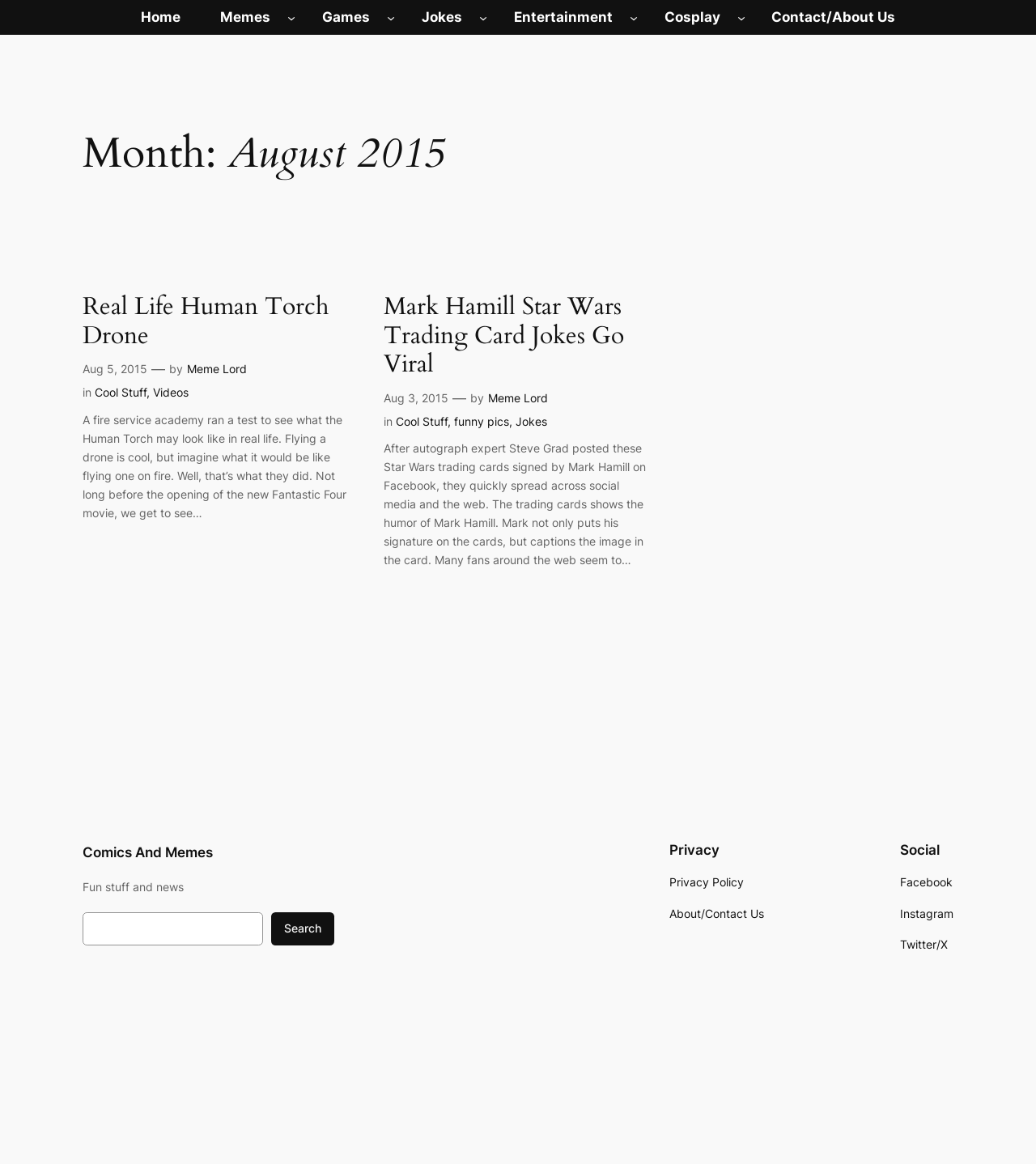Give the bounding box coordinates for this UI element: "Caroline Stevens". The coordinates should be four float numbers between 0 and 1, arranged as [left, top, right, bottom].

None